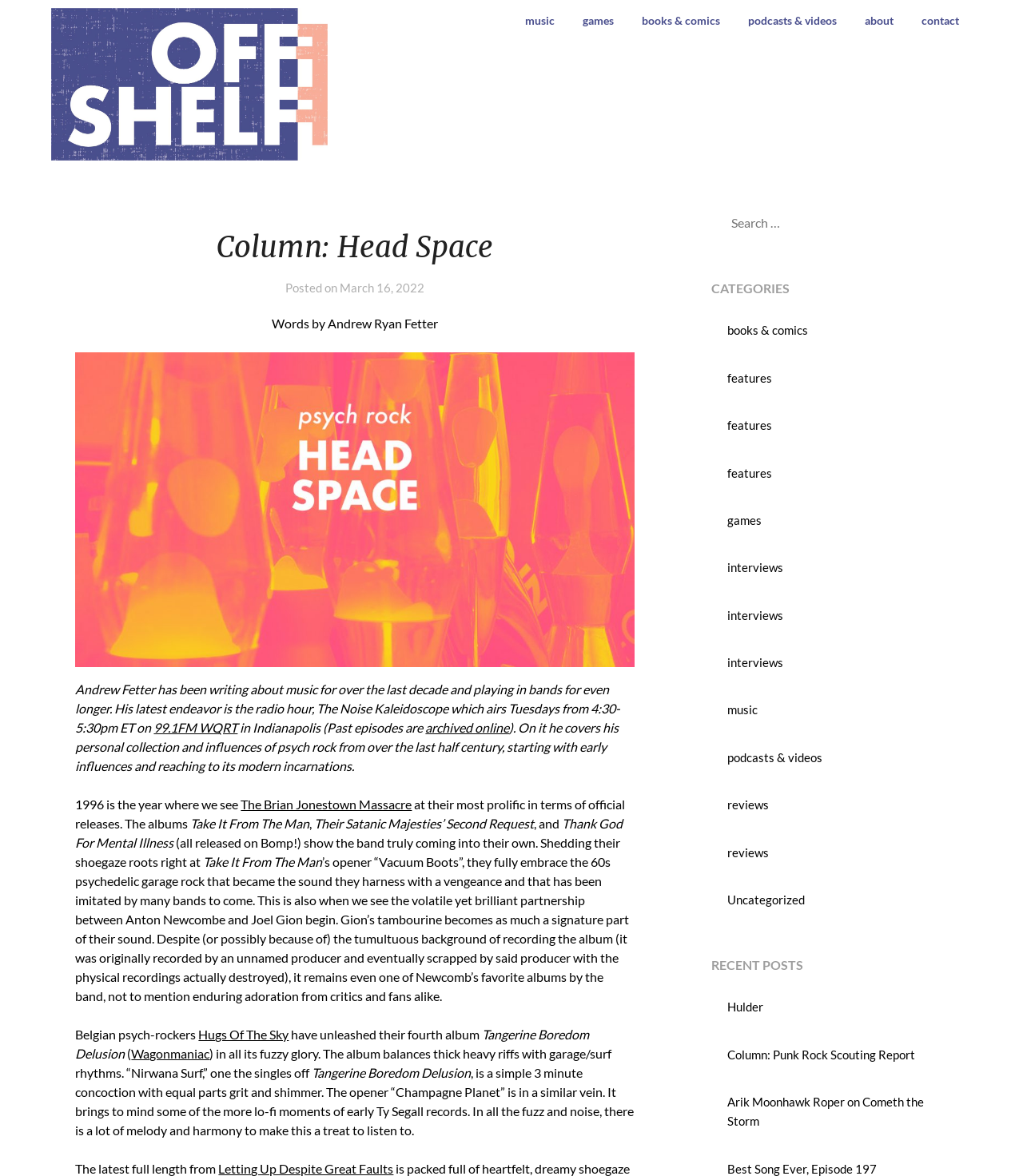How many categories are listed on the webpage?
Based on the screenshot, respond with a single word or phrase.

14